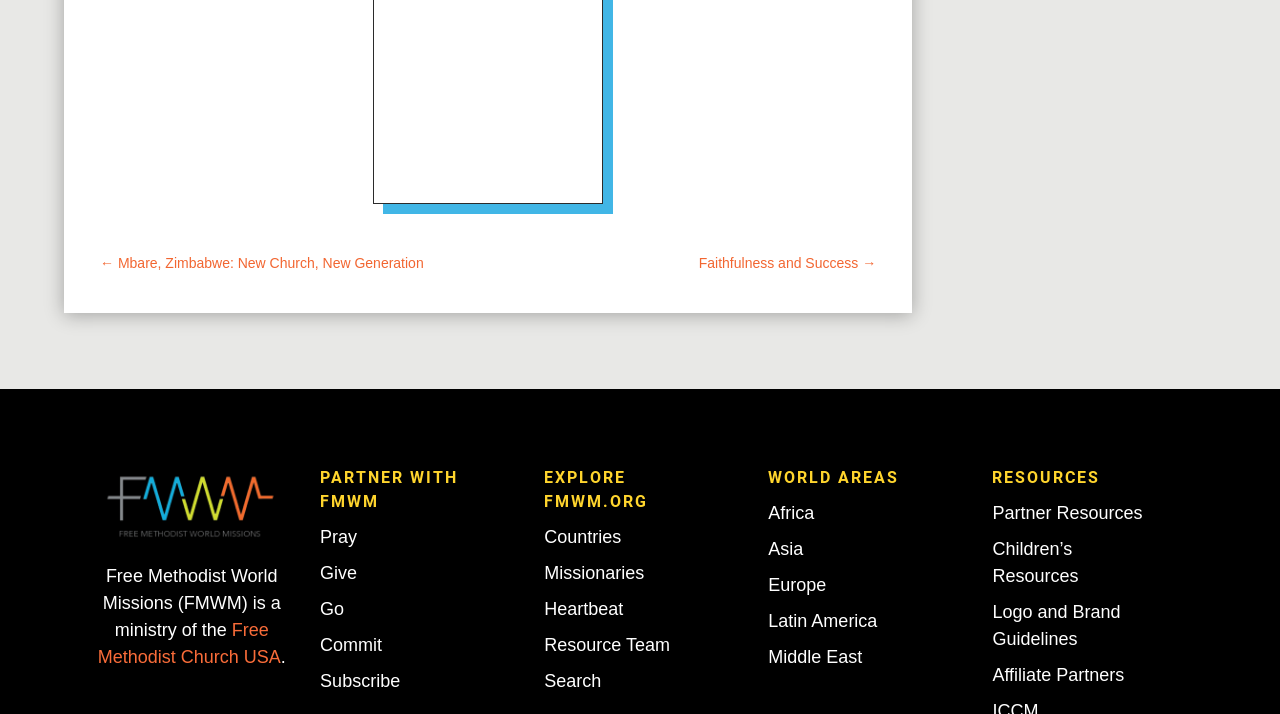How many headings are on the webpage?
Give a single word or phrase as your answer by examining the image.

4